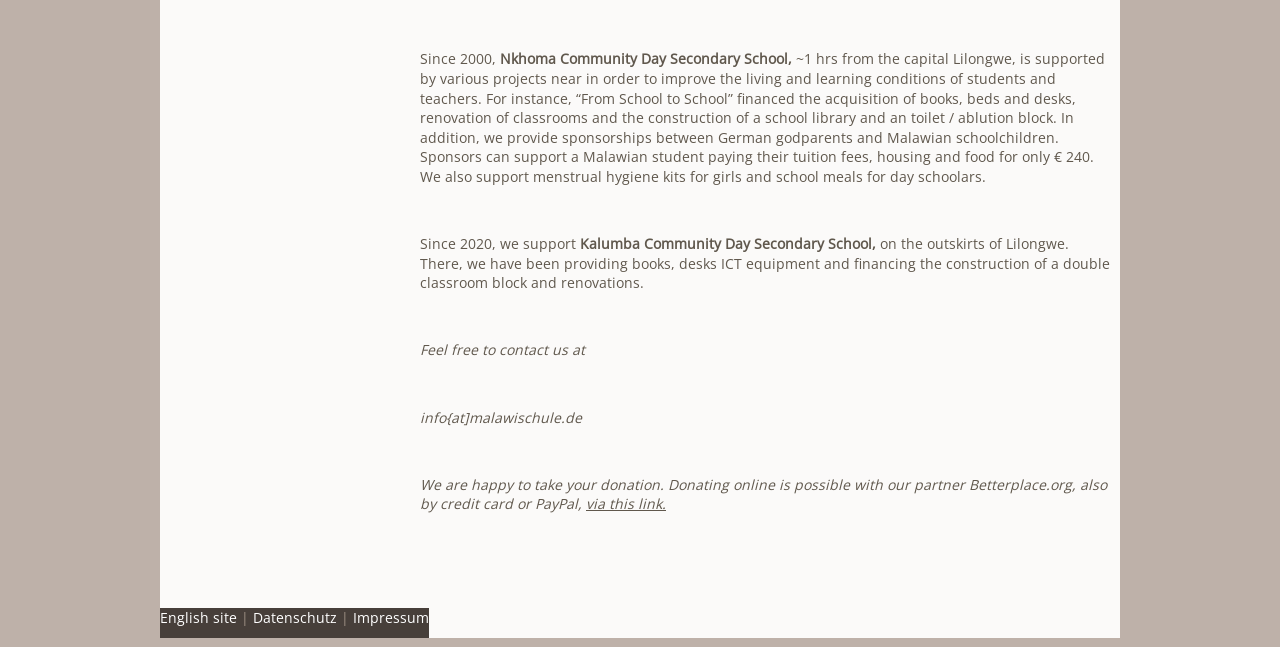Give a one-word or short phrase answer to the question: 
How can donations be made online?

via Betterplace.org